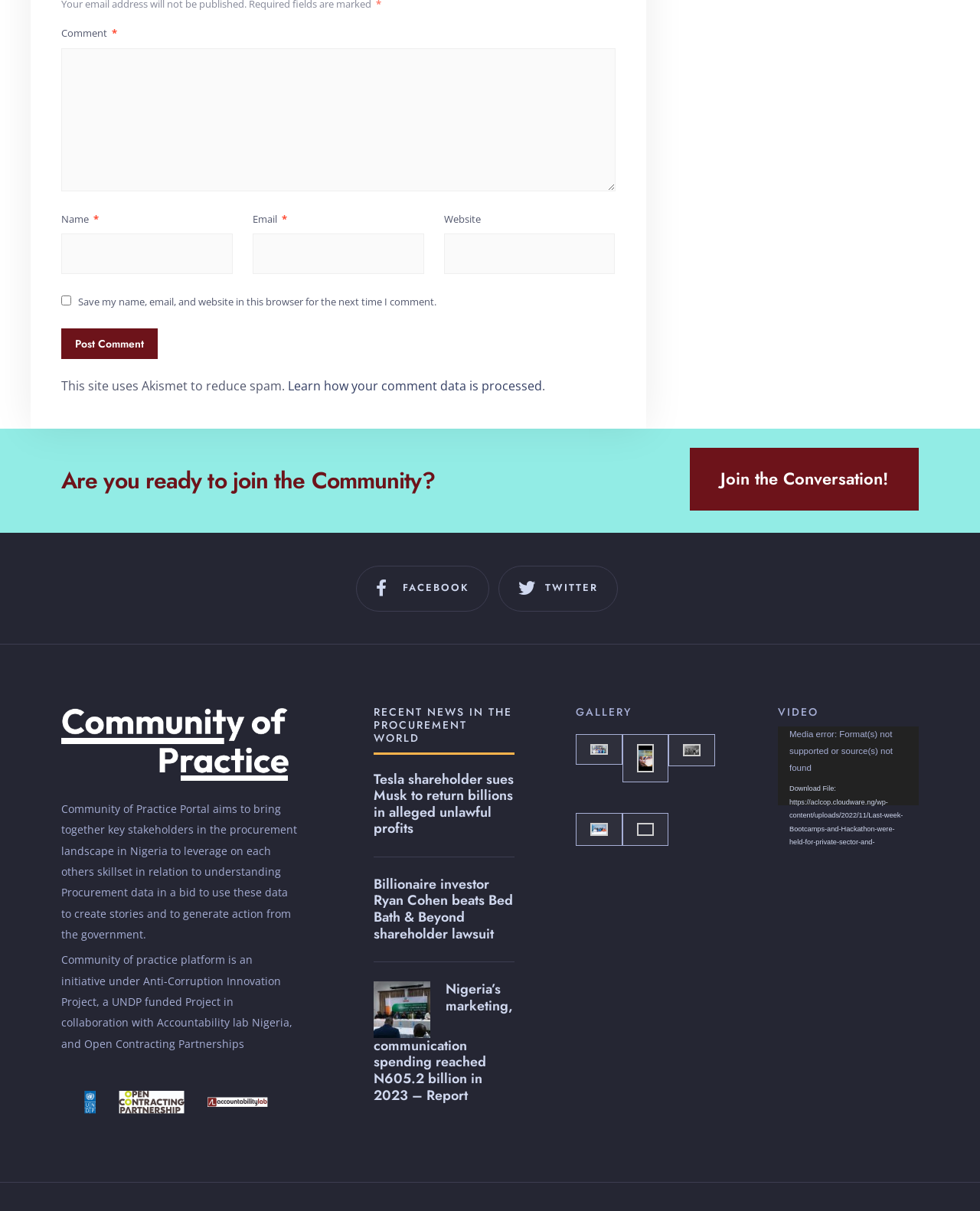What is the function of the button labeled 'Post Comment'?
Carefully analyze the image and provide a detailed answer to the question.

The button labeled 'Post Comment' is located below the comment form and is used to submit the user's comment. When clicked, it will send the comment to the website for moderation and potential publication.